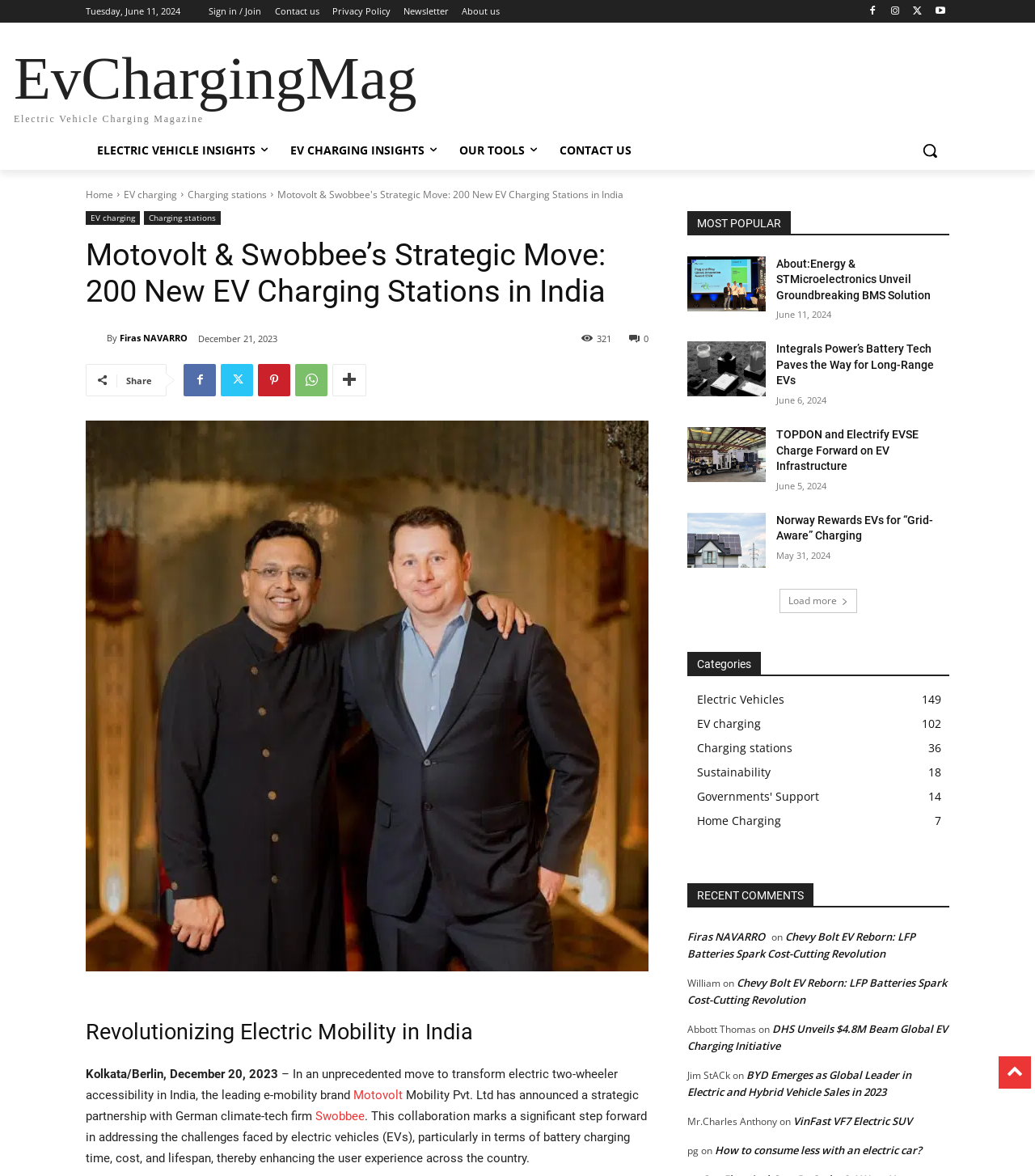Give a concise answer using one word or a phrase to the following question:
What is the category with the most articles?

Electric Vehicles